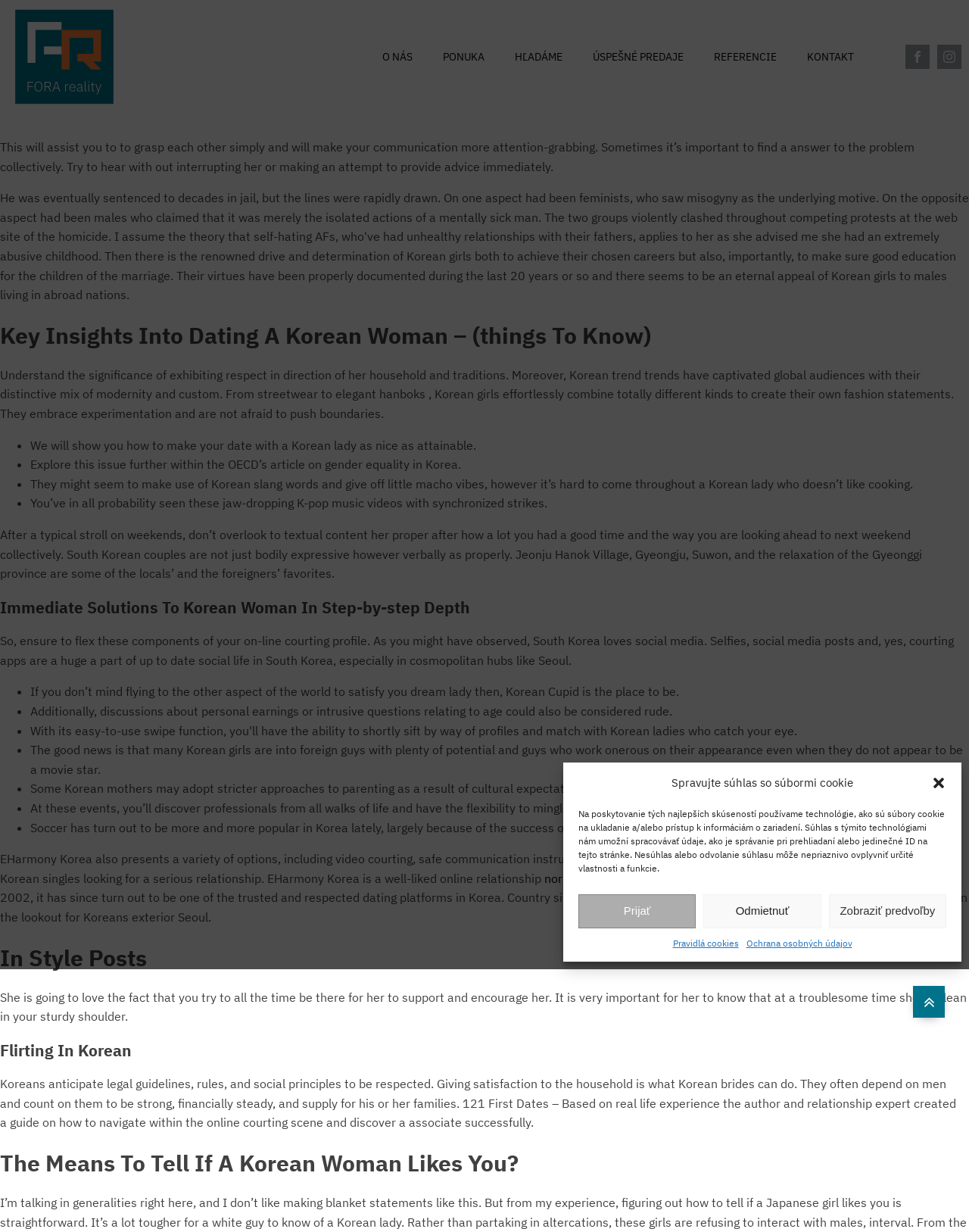Determine the bounding box coordinates for the clickable element required to fulfill the instruction: "Check out the 'In Style Posts' section". Provide the coordinates as four float numbers between 0 and 1, i.e., [left, top, right, bottom].

[0.0, 0.762, 1.0, 0.792]